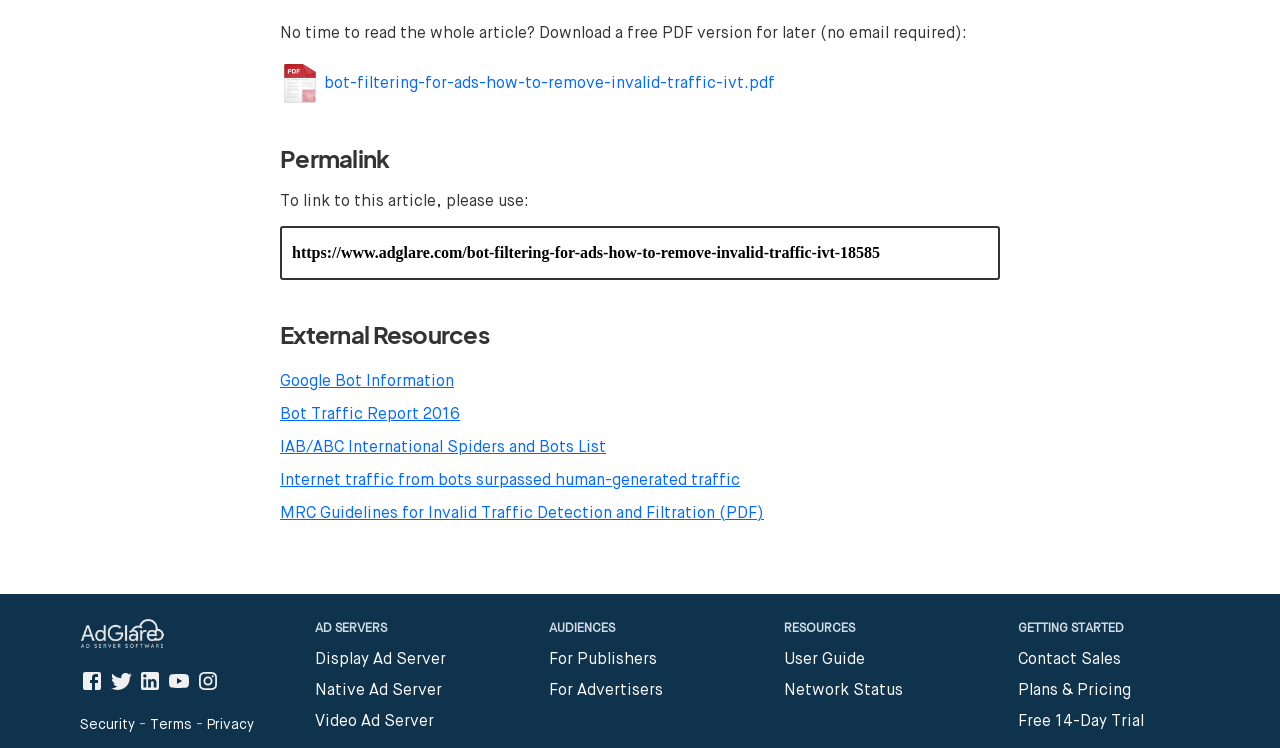Please predict the bounding box coordinates of the element's region where a click is necessary to complete the following instruction: "go to Display Ad Server". The coordinates should be represented by four float numbers between 0 and 1, i.e., [left, top, right, bottom].

[0.246, 0.871, 0.348, 0.893]